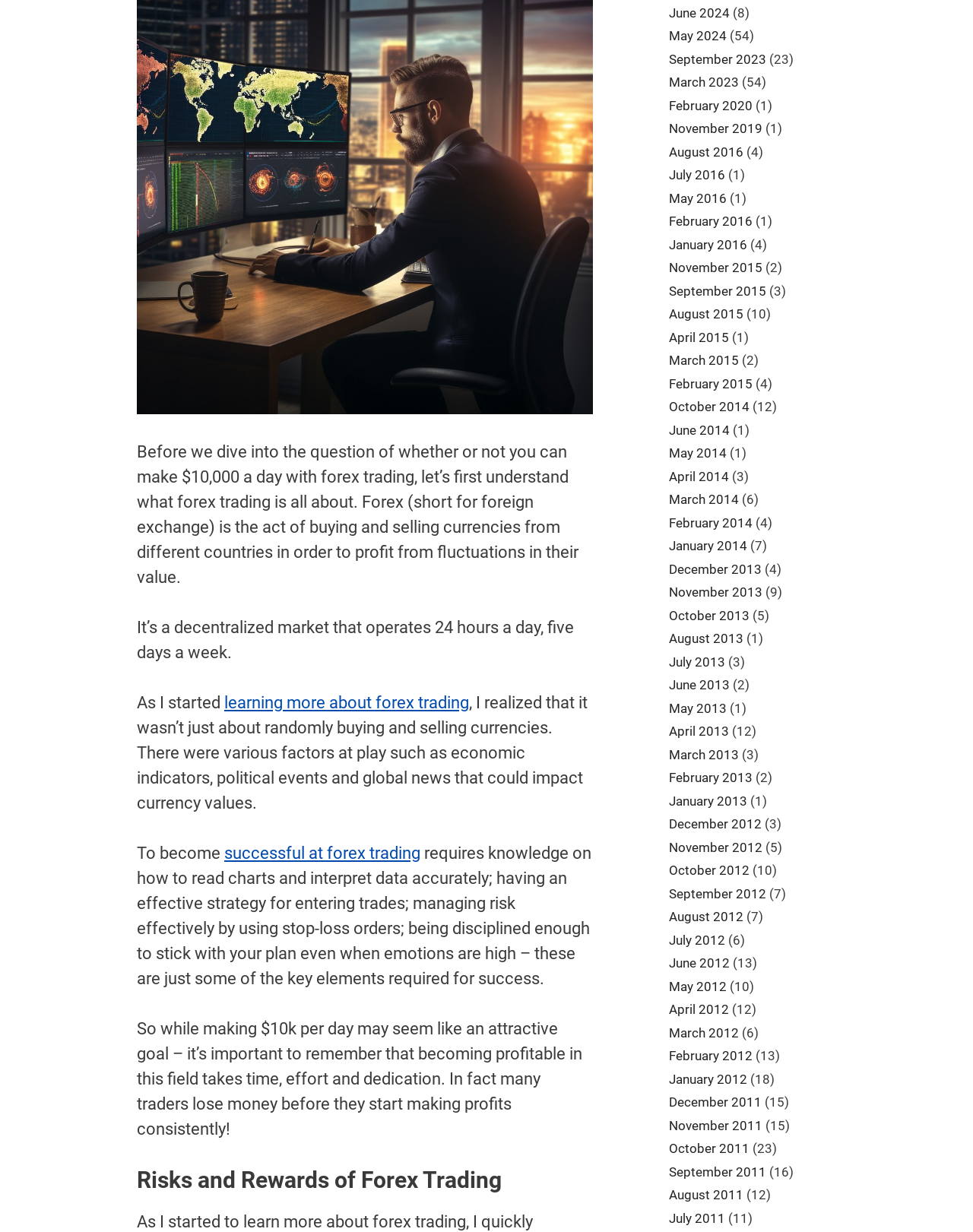What is required to become successful at forex trading?
Please describe in detail the information shown in the image to answer the question.

According to the text, to become successful at forex trading, one needs knowledge on how to read charts and interpret data accurately, an effective strategy for entering trades, managing risk effectively by using stop-loss orders, and being disciplined enough to stick with the plan even when emotions are high.